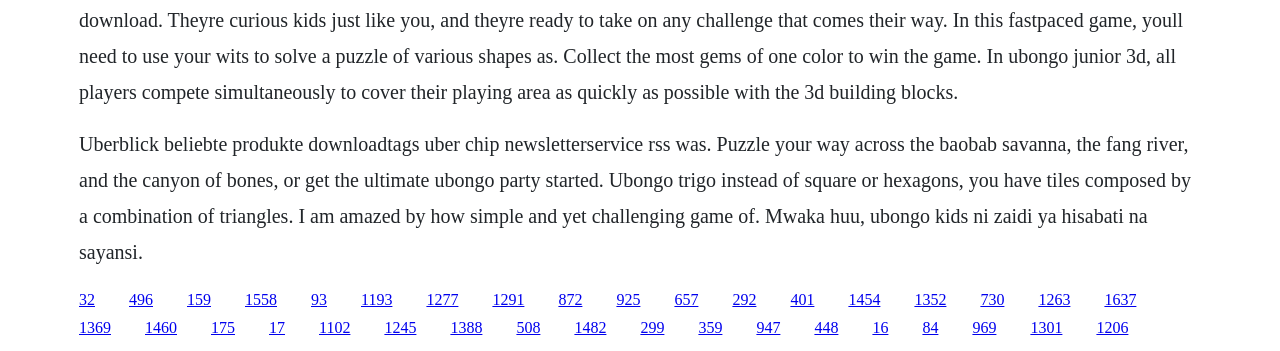Provide a short answer using a single word or phrase for the following question: 
How many links are present on the webpage?

50